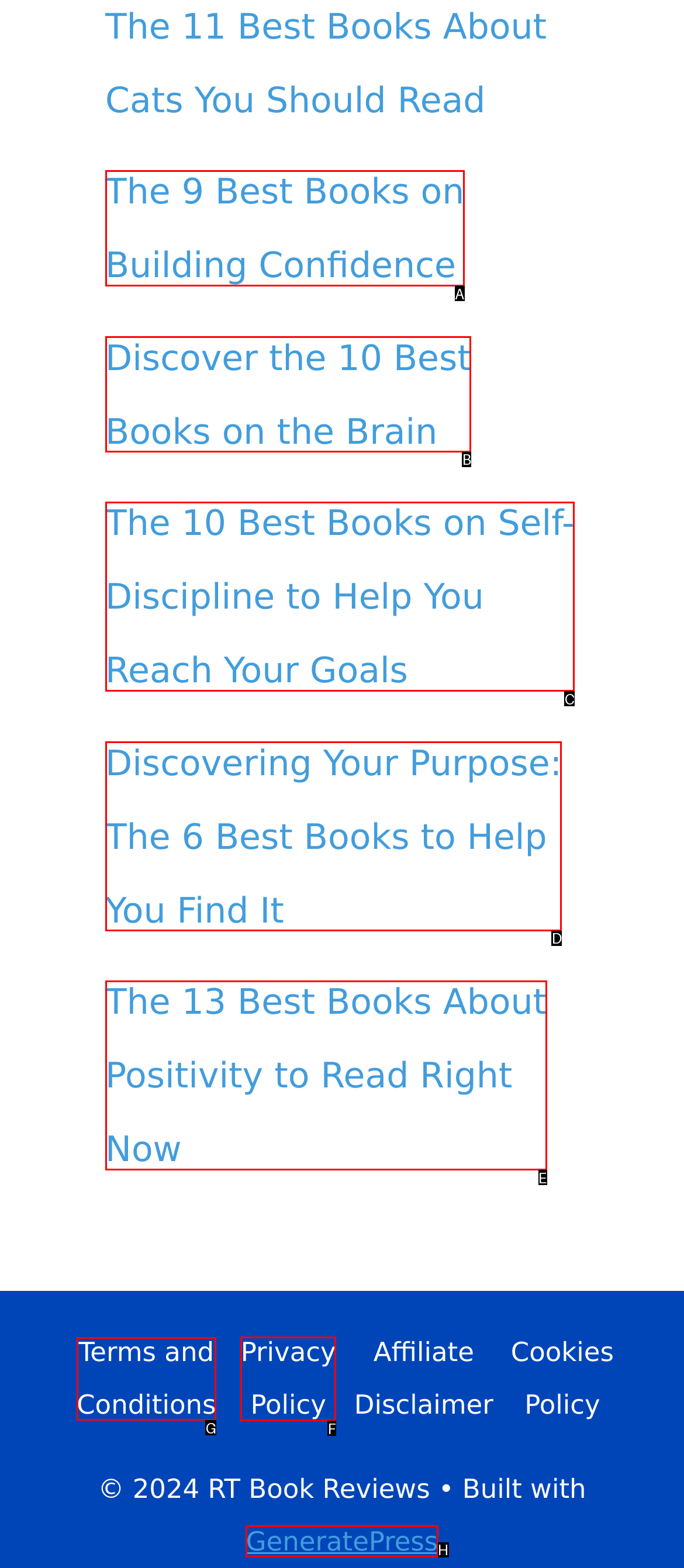Identify the HTML element to click to fulfill this task: View terms and conditions
Answer with the letter from the given choices.

G